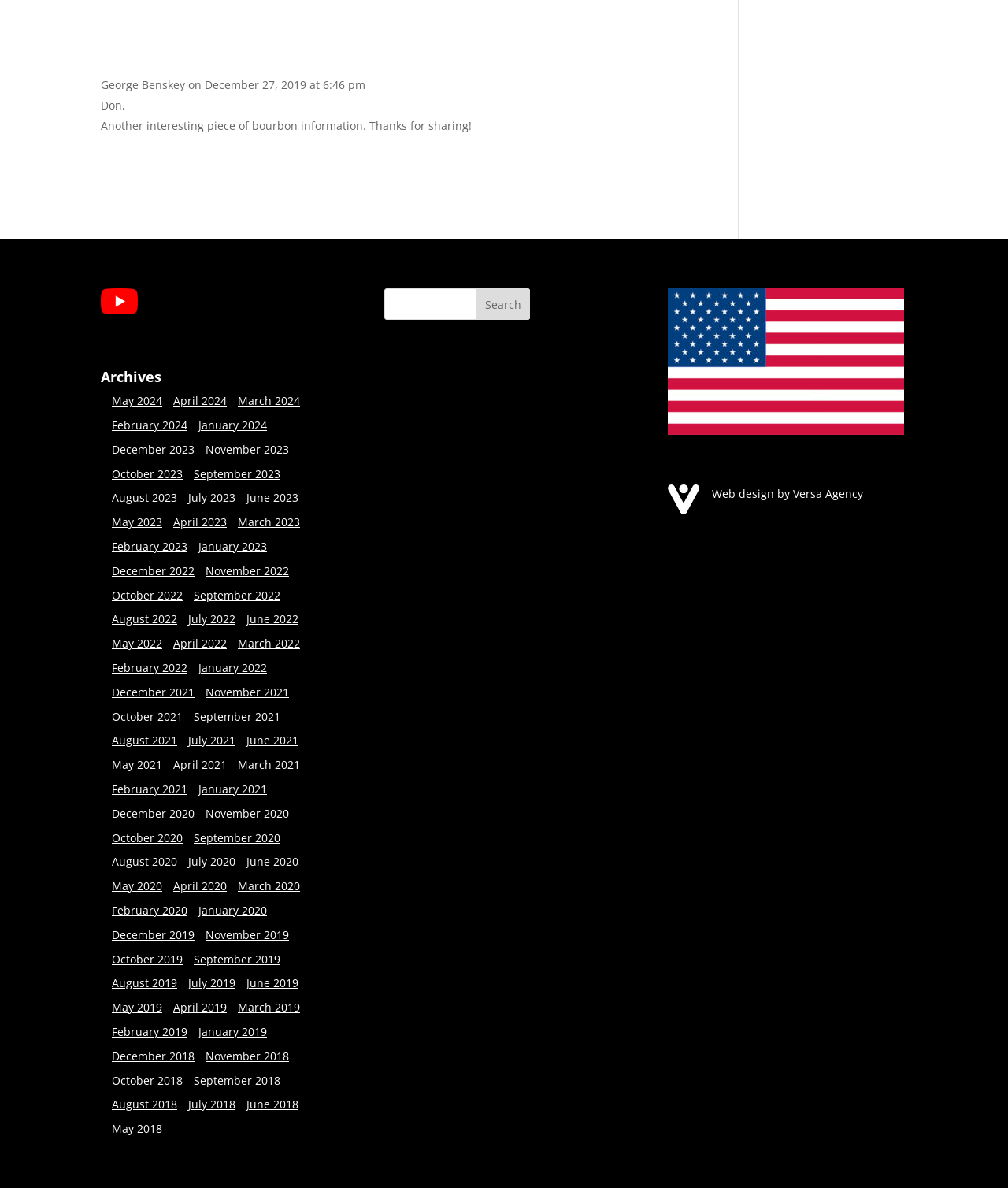What is the title of the section below the image?
With the help of the image, please provide a detailed response to the question.

The section below the image contains a heading element with the text 'Archives', which suggests that the title of the section is 'Archives'.